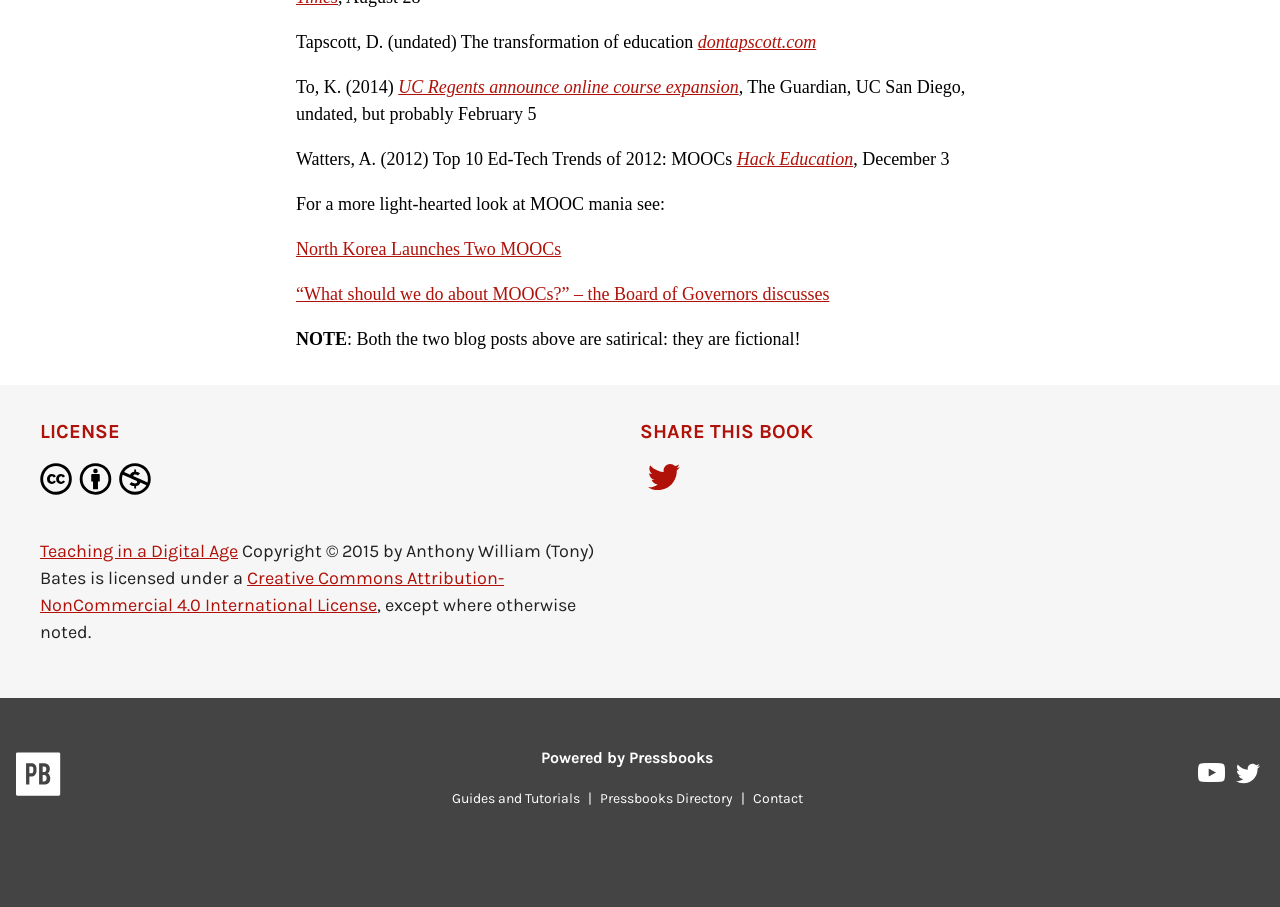Show the bounding box coordinates of the element that should be clicked to complete the task: "Share on Twitter".

[0.5, 0.51, 0.538, 0.553]